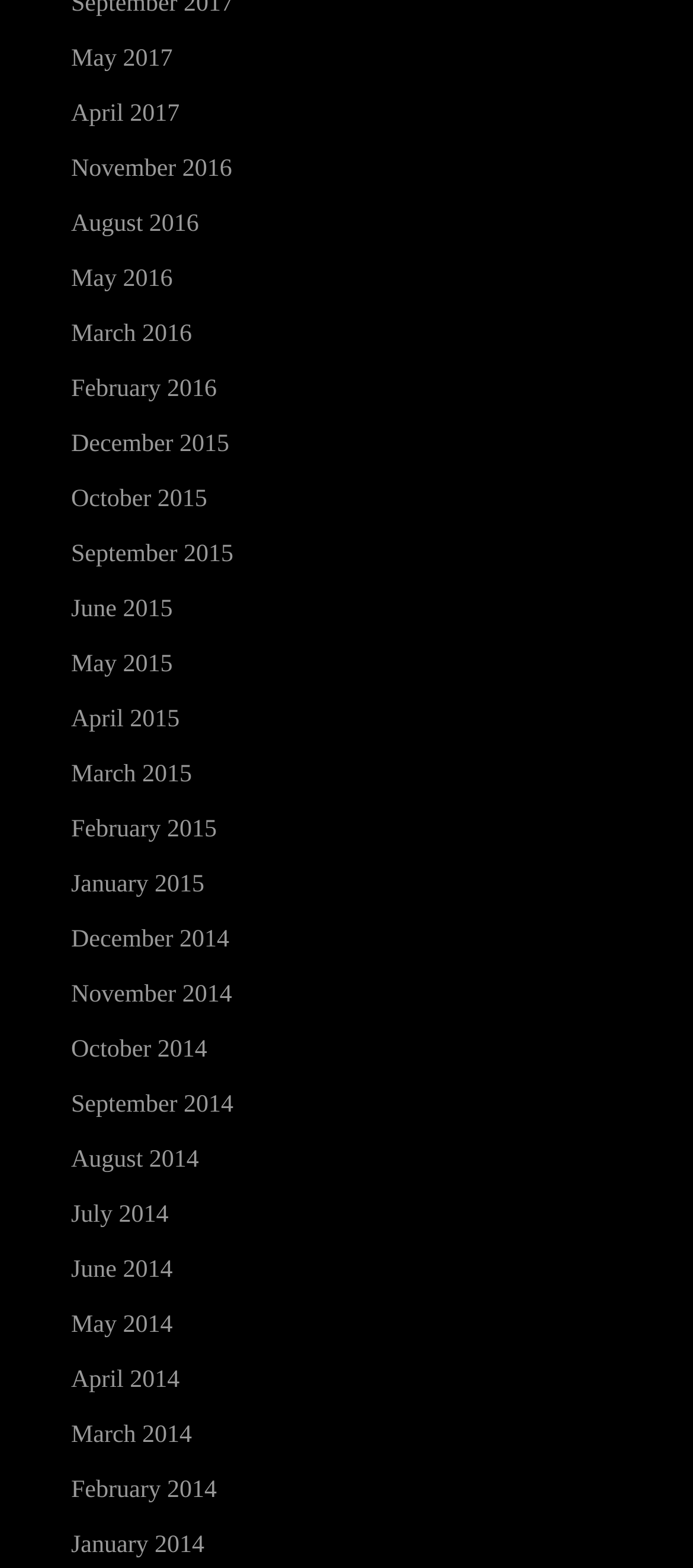Locate the bounding box coordinates of the area to click to fulfill this instruction: "view January 2014". The bounding box should be presented as four float numbers between 0 and 1, in the order [left, top, right, bottom].

[0.103, 0.978, 0.295, 0.995]